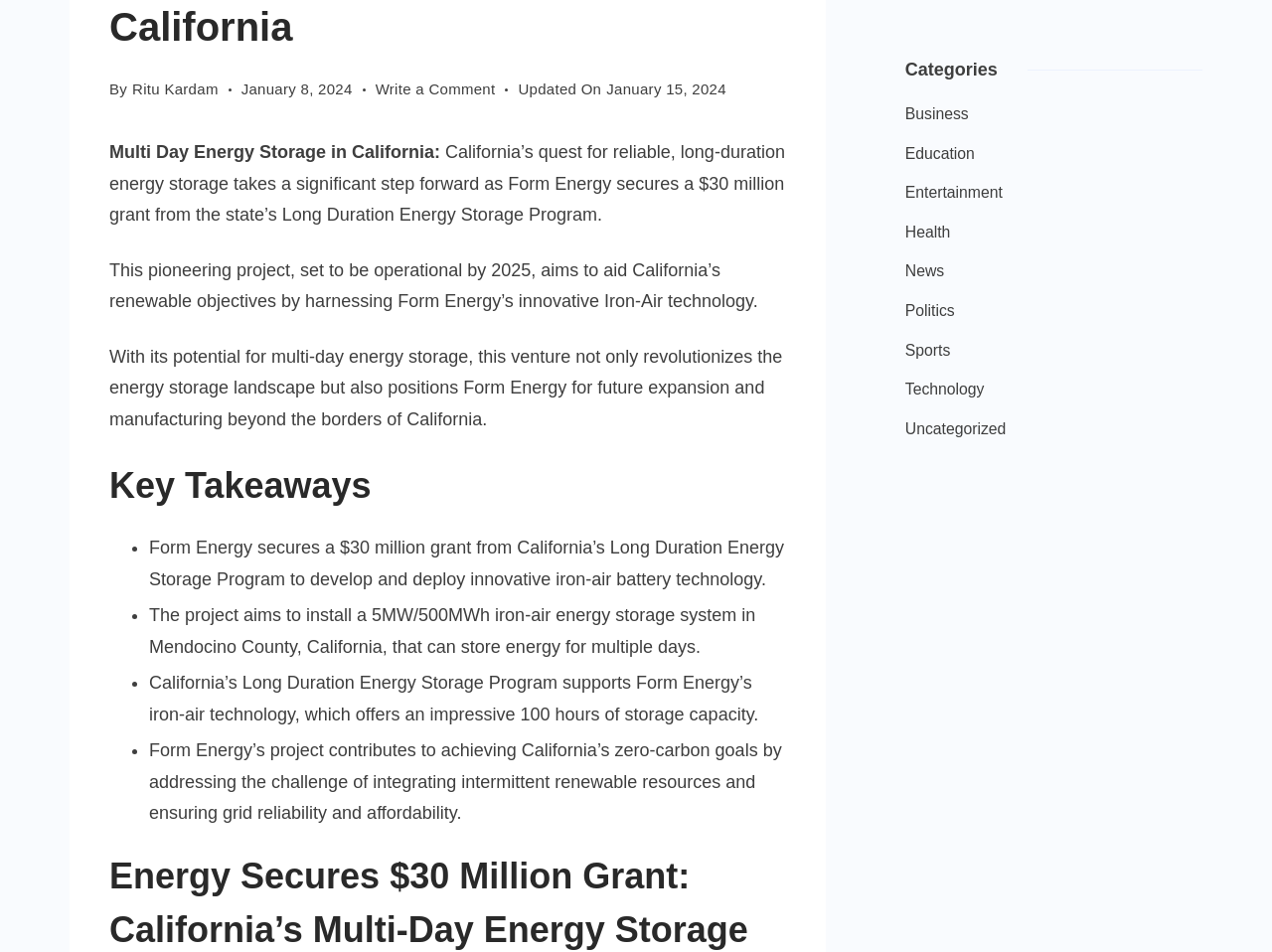Provide the bounding box coordinates for the UI element that is described by this text: "Privacy policy". The coordinates should be in the form of four float numbers between 0 and 1: [left, top, right, bottom].

None